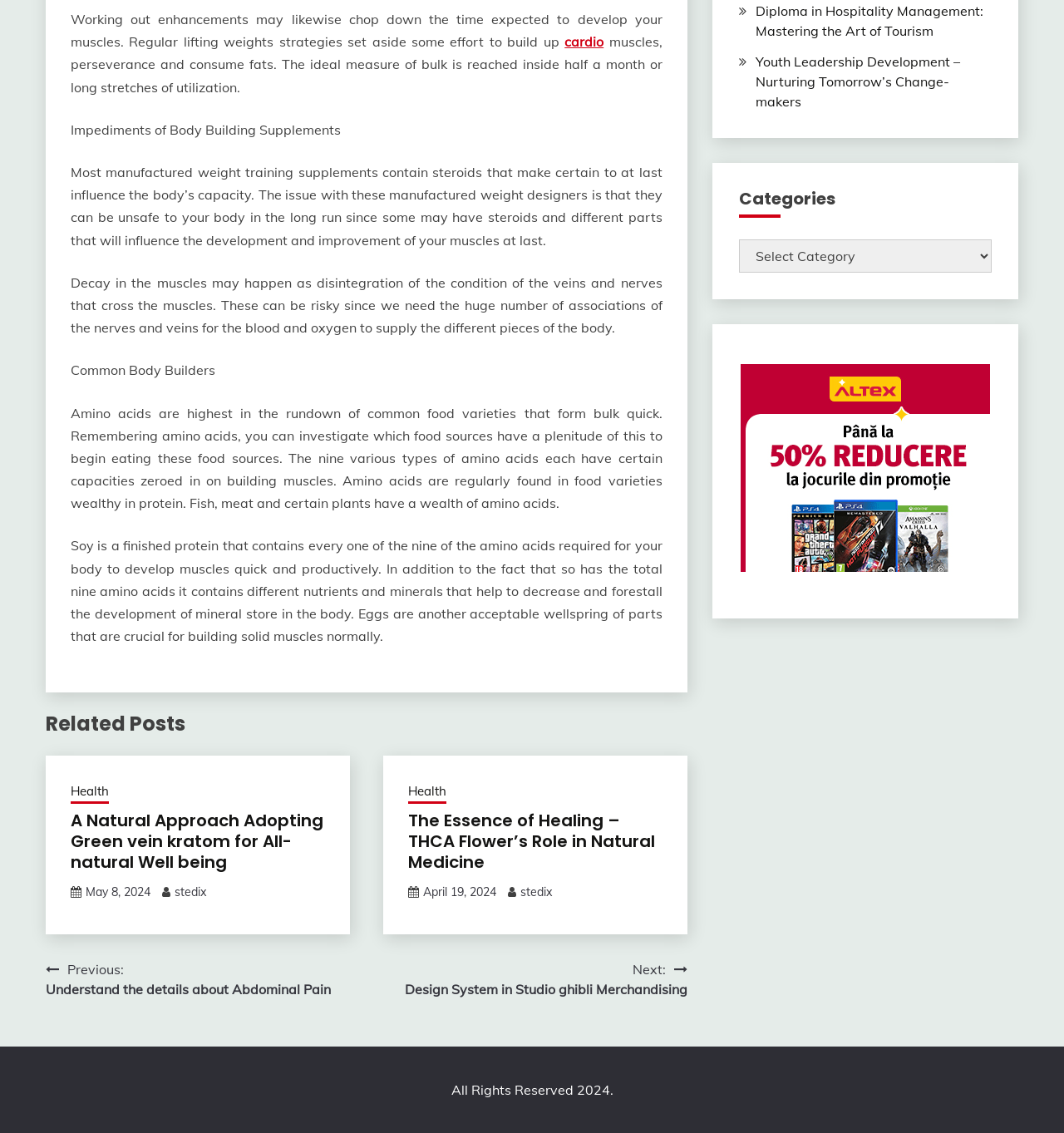Please locate the bounding box coordinates of the region I need to click to follow this instruction: "Navigate to the 'Related Posts' section".

[0.043, 0.626, 0.646, 0.652]